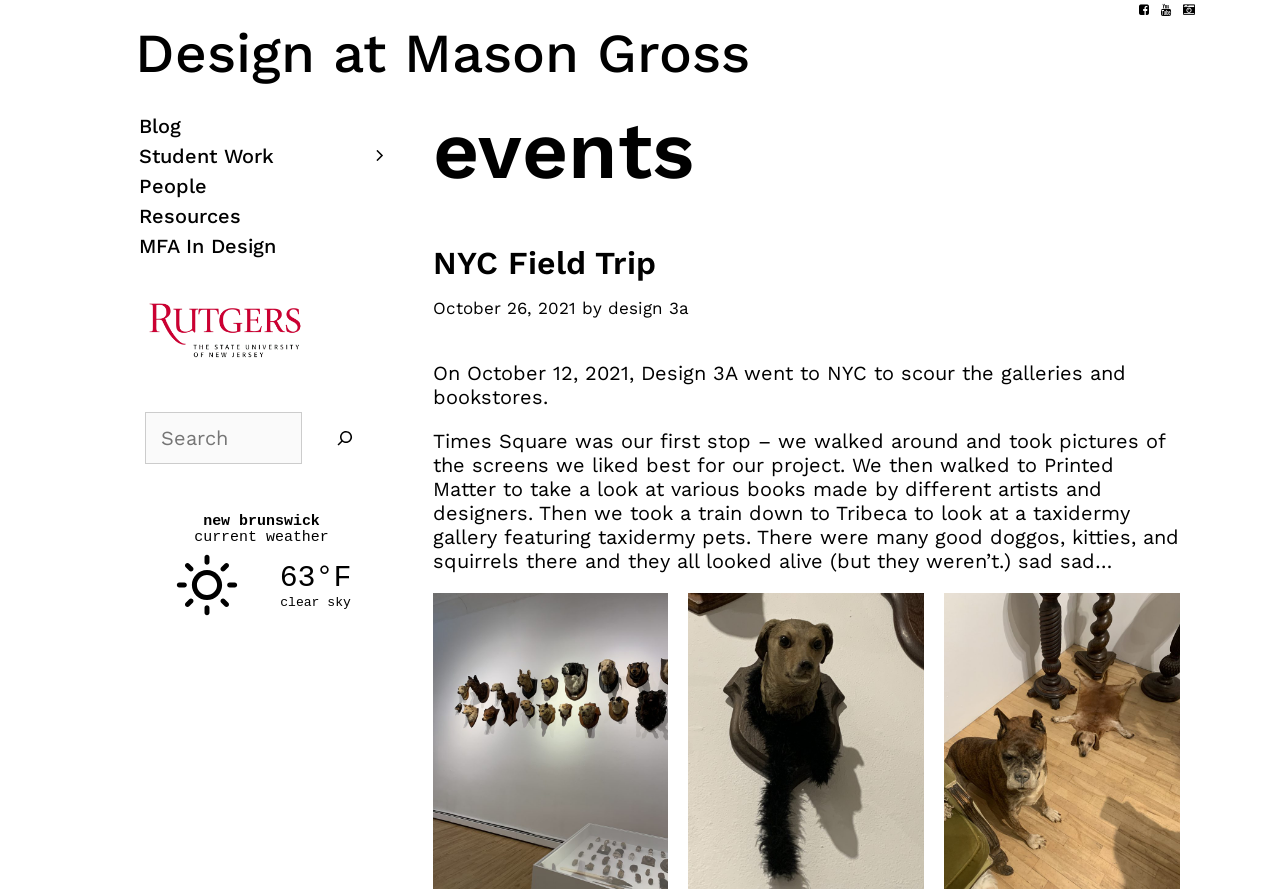Please identify the bounding box coordinates of the element I need to click to follow this instruction: "search for something".

[0.113, 0.463, 0.236, 0.521]